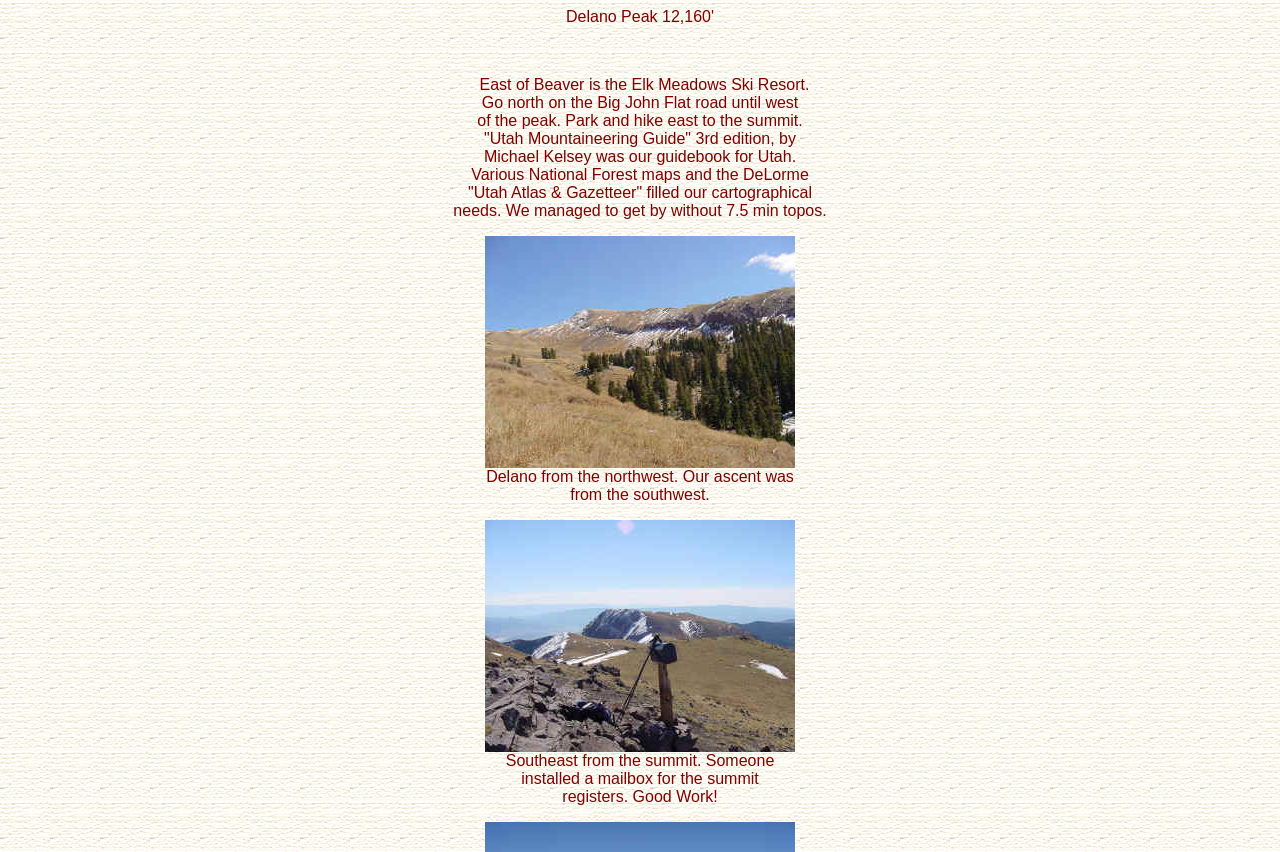Summarize the webpage in an elaborate manner.

The webpage is about Delano Peak 12, a mountain peak. At the top of the page, there is a small, centered text element containing a non-breaking space character. Below this, there is a paragraph of text that provides information about the Elk Meadows Ski Resort, located east of Beaver. 

Following this, there are several paragraphs of text that provide instructions on how to reach the peak, including directions to park and hike to the summit. The text also mentions guidebooks and maps used for Utah mountaineering, including the "Utah Mountaineering Guide" and the "Utah Atlas & Gazetteer".

On the lower half of the page, there are two images, one showing Delano Peak from the northwest and the other from the southeast. The image of Delano Peak from the northwest is accompanied by a text description, and below it, there is a short sentence stating that the ascent was from the southwest. The image of Delano Peak from the southeast is accompanied by a text description, which mentions a mailbox installed at the summit for registers, with a comment praising the effort.